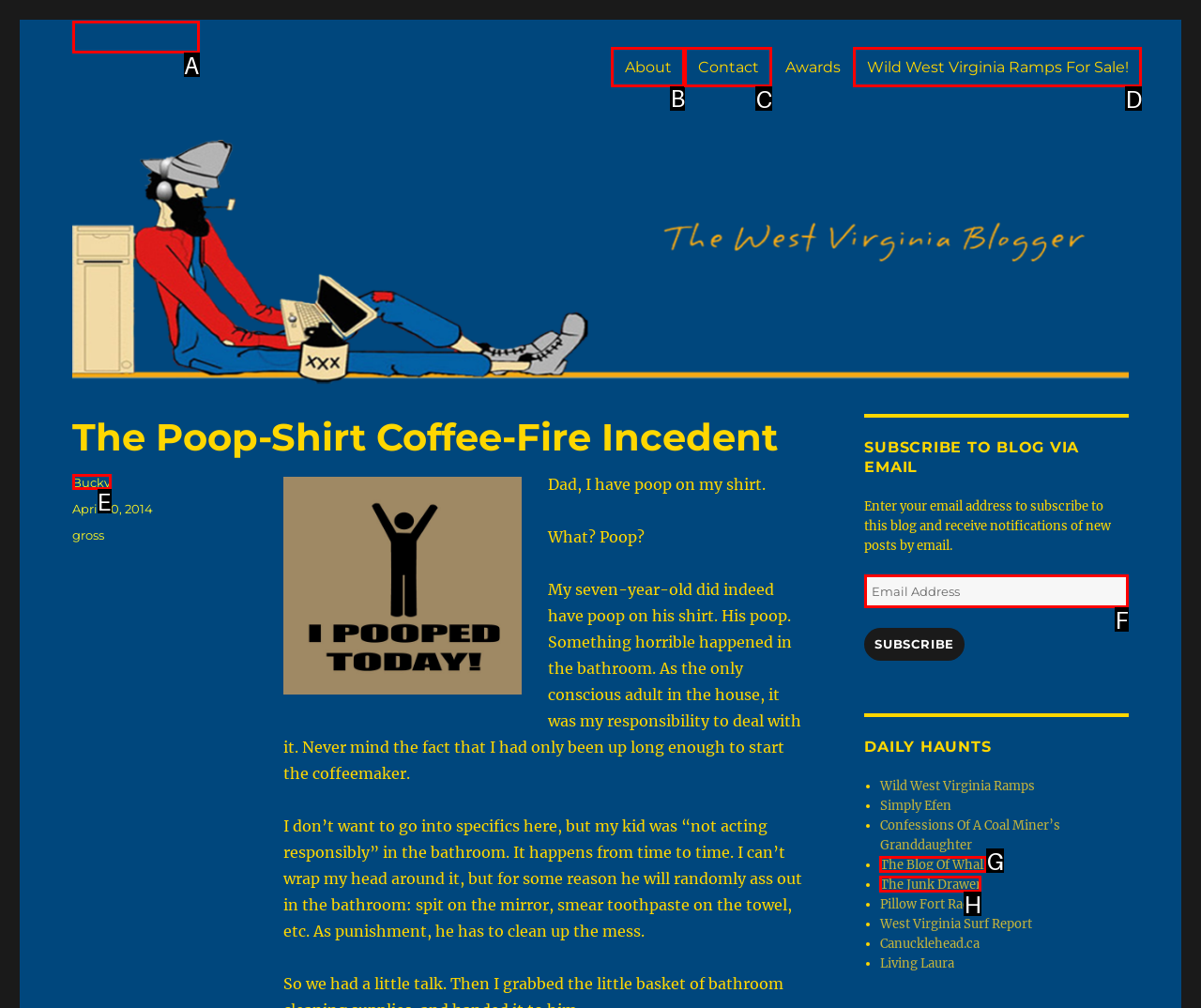Given the instruction: Click the 'About' link in the primary menu, which HTML element should you click on?
Answer with the letter that corresponds to the correct option from the choices available.

B